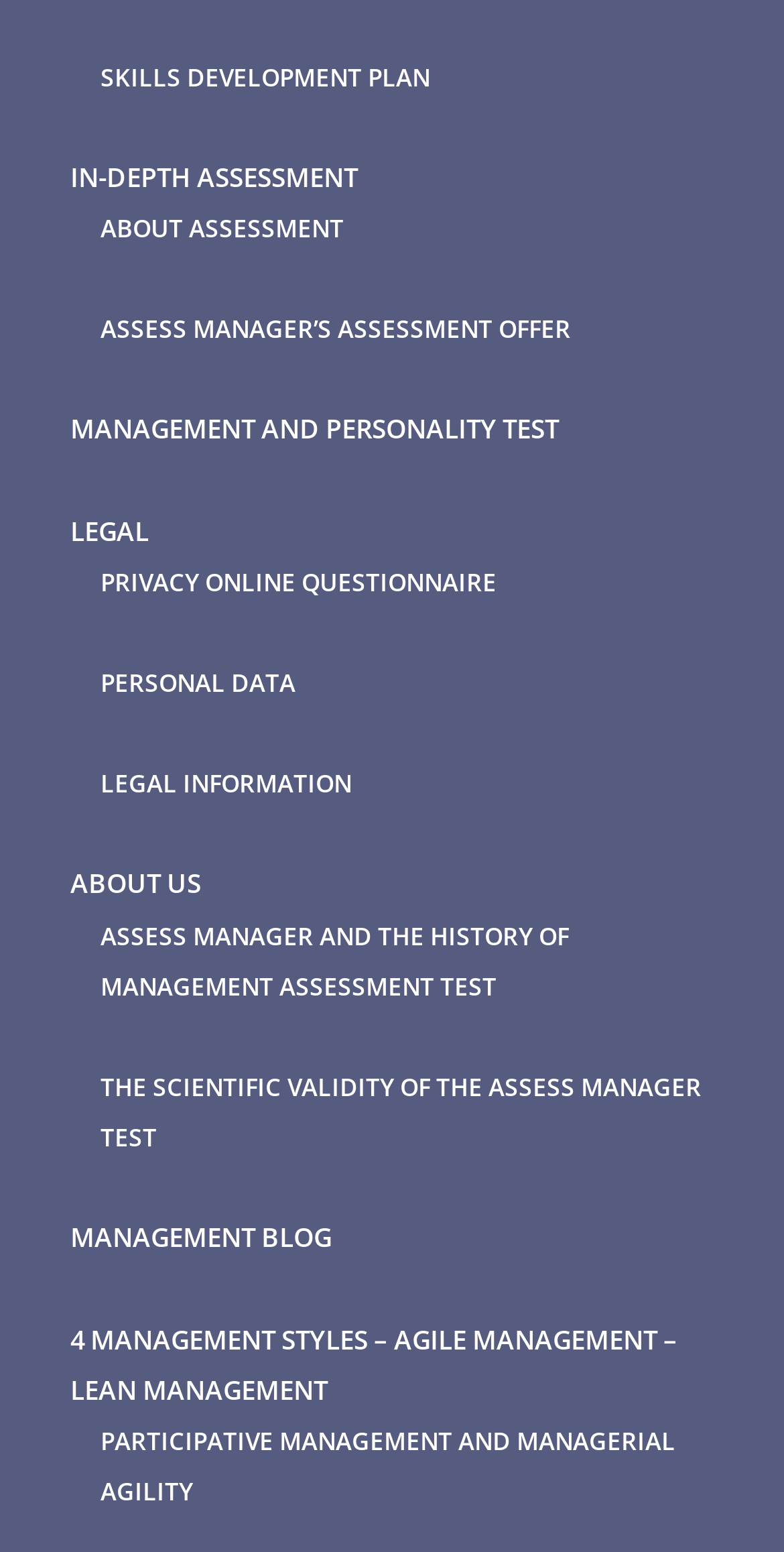Please find the bounding box coordinates of the element that you should click to achieve the following instruction: "Read about management and personality test". The coordinates should be presented as four float numbers between 0 and 1: [left, top, right, bottom].

[0.09, 0.265, 0.713, 0.288]